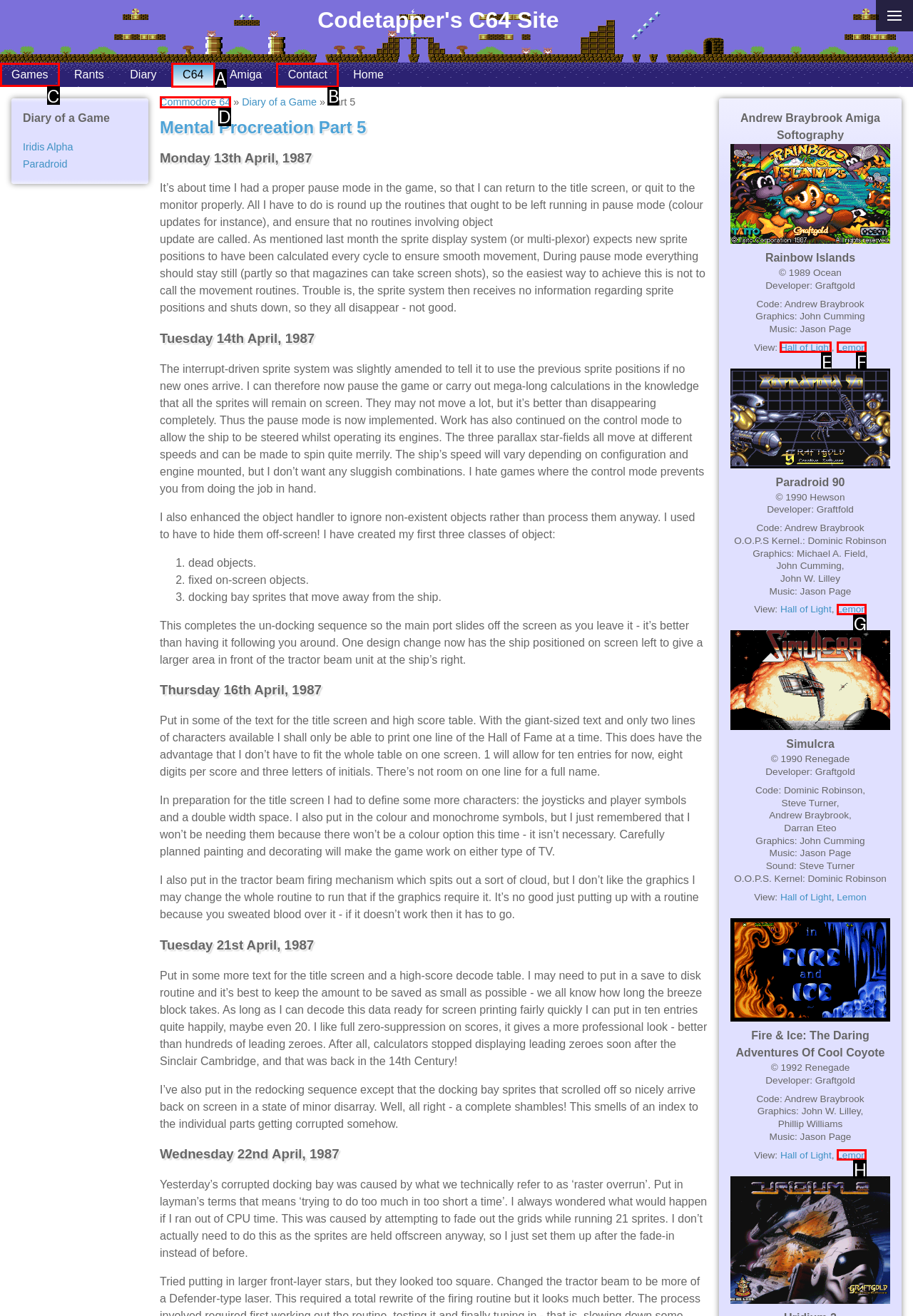Specify the letter of the UI element that should be clicked to achieve the following: Click on 'Games'
Provide the corresponding letter from the choices given.

C